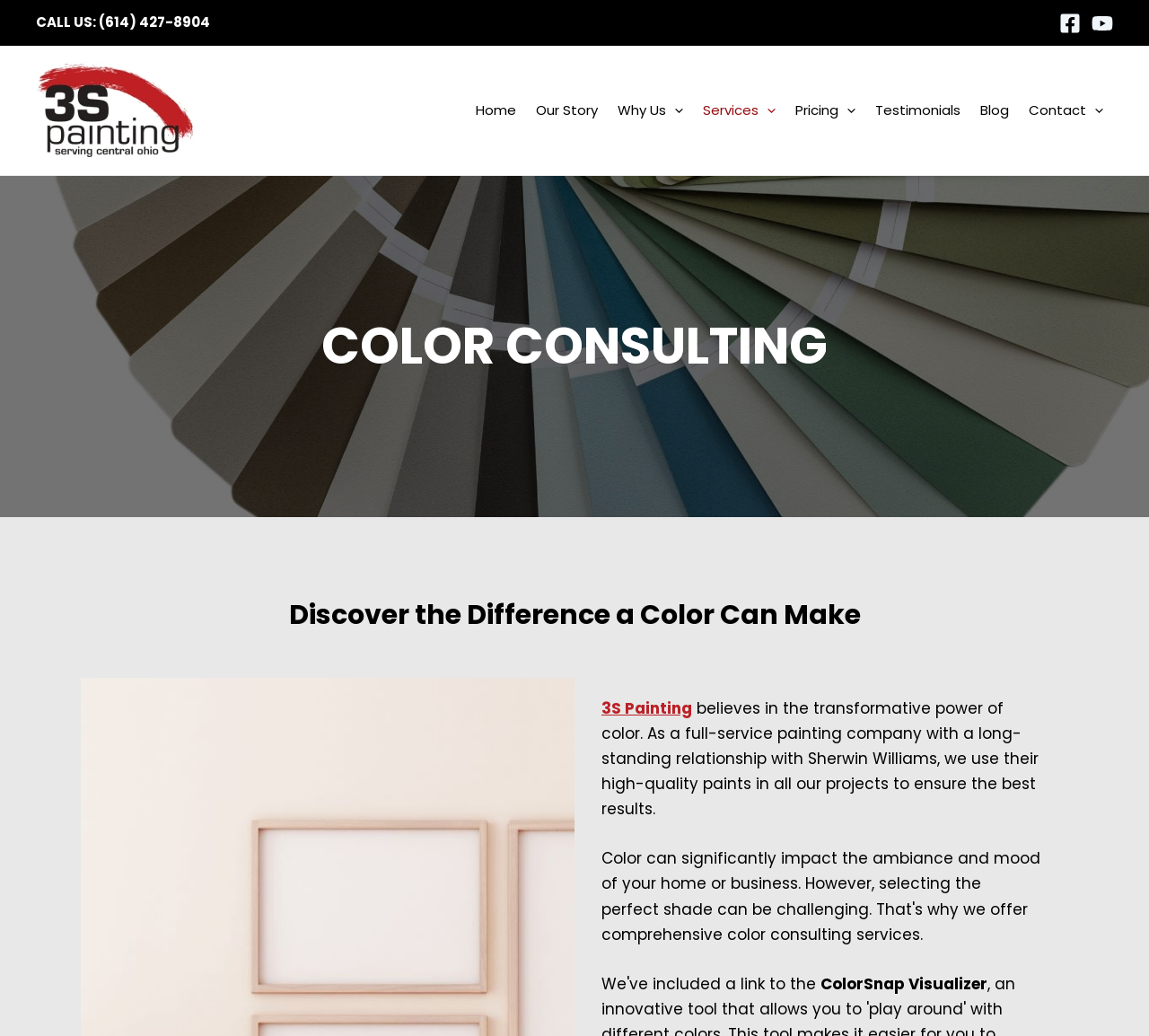Please locate the bounding box coordinates of the element that should be clicked to complete the given instruction: "Expand Why Us menu".

[0.529, 0.062, 0.603, 0.151]